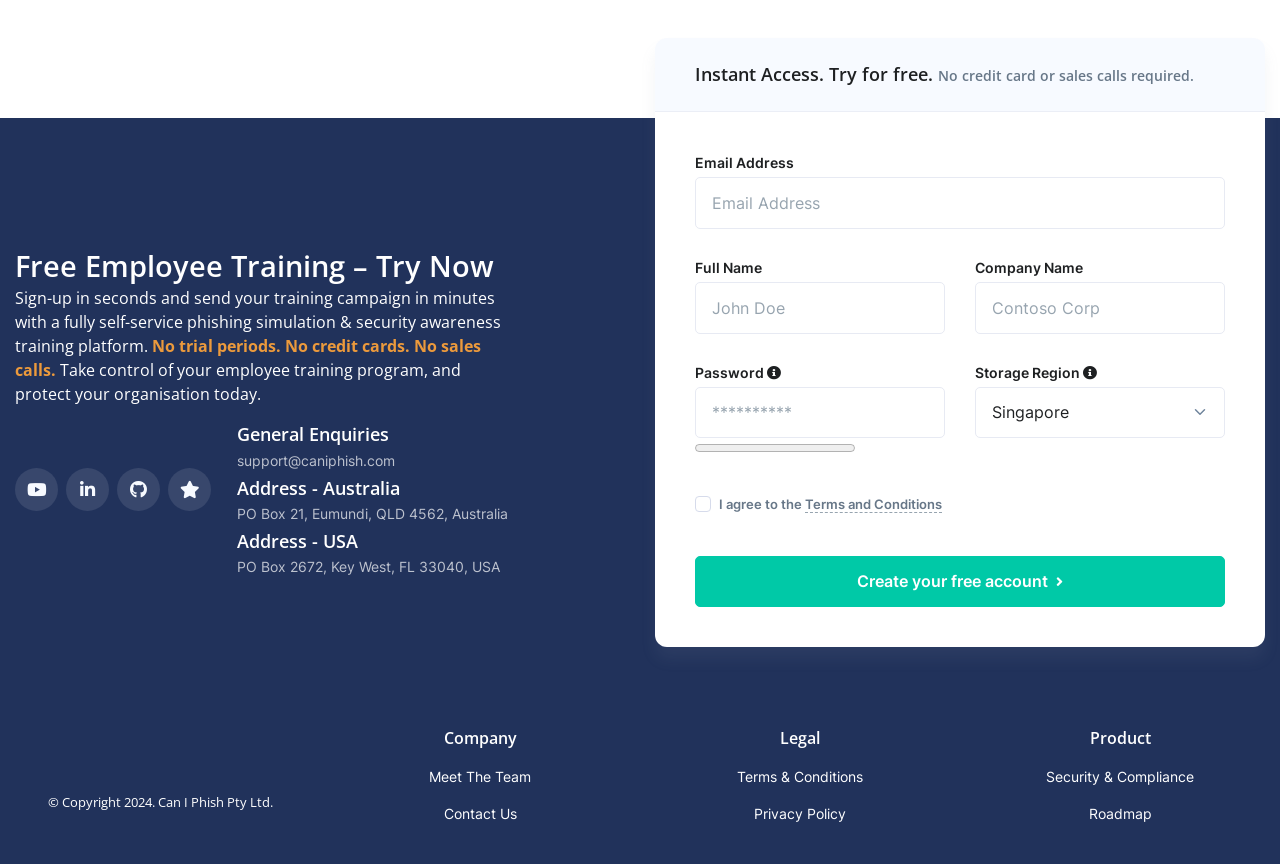Pinpoint the bounding box coordinates of the element to be clicked to execute the instruction: "Check Terms and Conditions".

[0.543, 0.57, 0.555, 0.594]